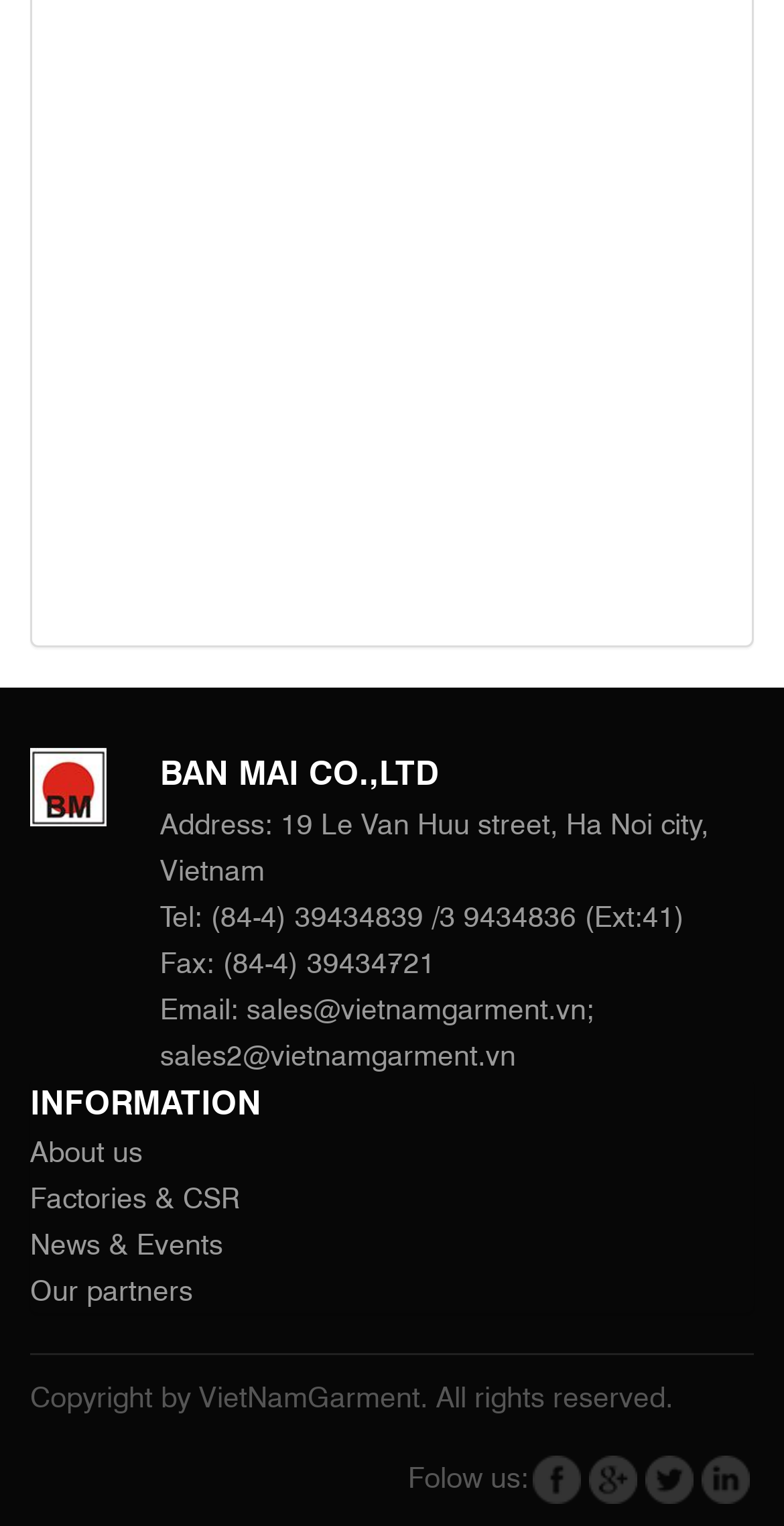What is the company name?
From the details in the image, provide a complete and detailed answer to the question.

The company name is obtained from the StaticText element with the text 'BAN MAI CO.,LTD' located at the top of the webpage, which is likely to be the company's name.